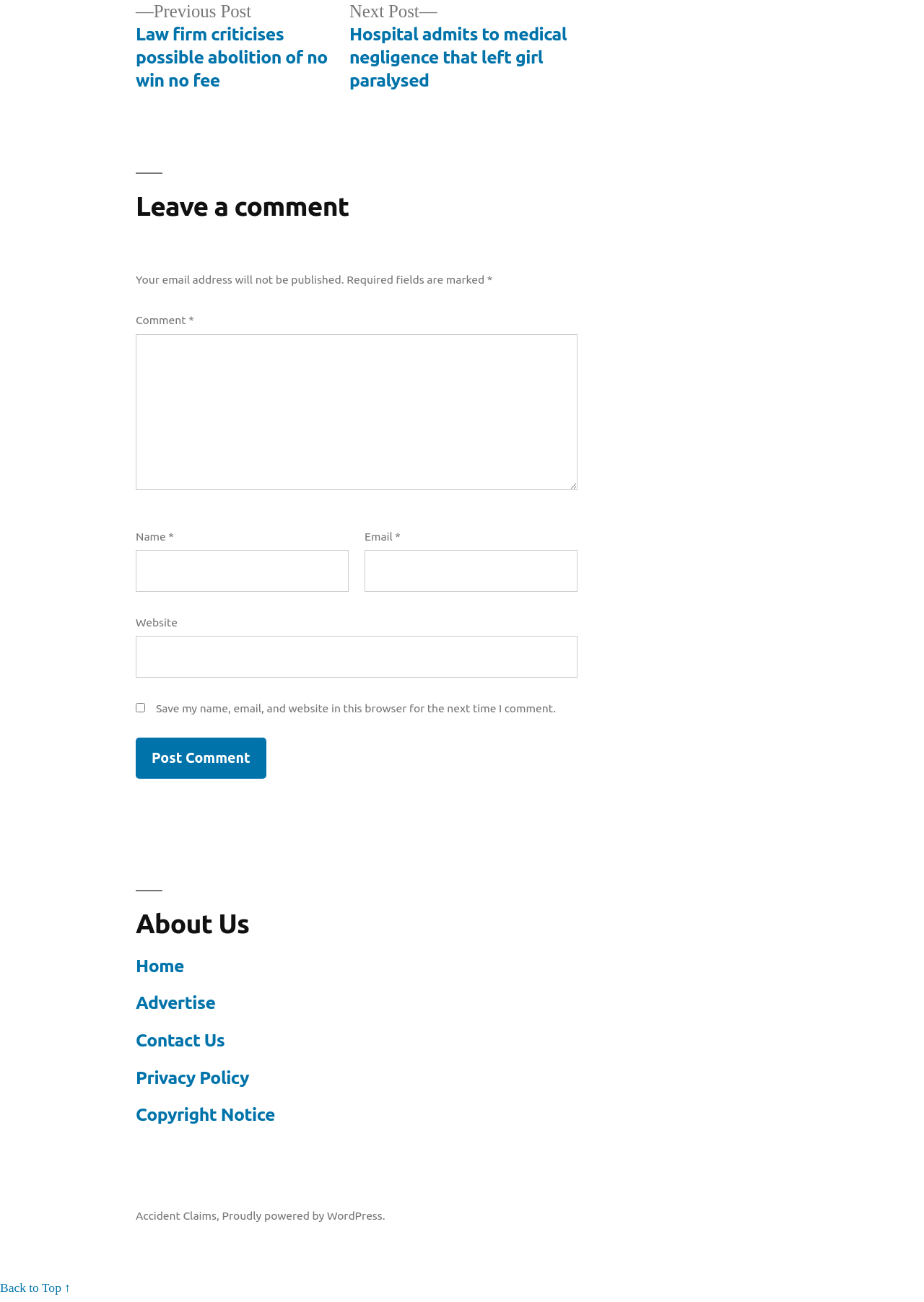Find the bounding box coordinates for the HTML element described as: "Home". The coordinates should consist of four float values between 0 and 1, i.e., [left, top, right, bottom].

[0.147, 0.734, 0.199, 0.749]